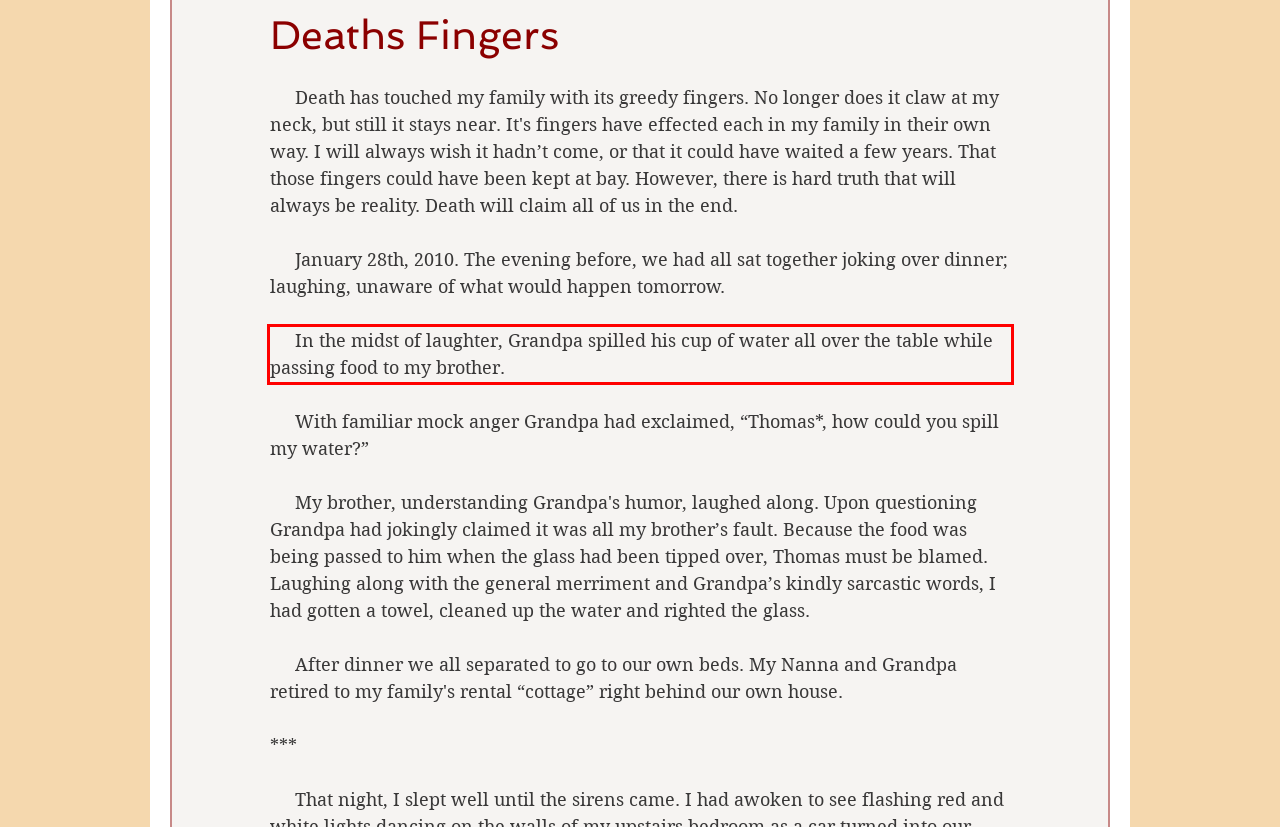You are provided with a screenshot of a webpage that includes a UI element enclosed in a red rectangle. Extract the text content inside this red rectangle.

In the midst of laughter, Grandpa spilled his cup of water all over the table while passing food to my brother.